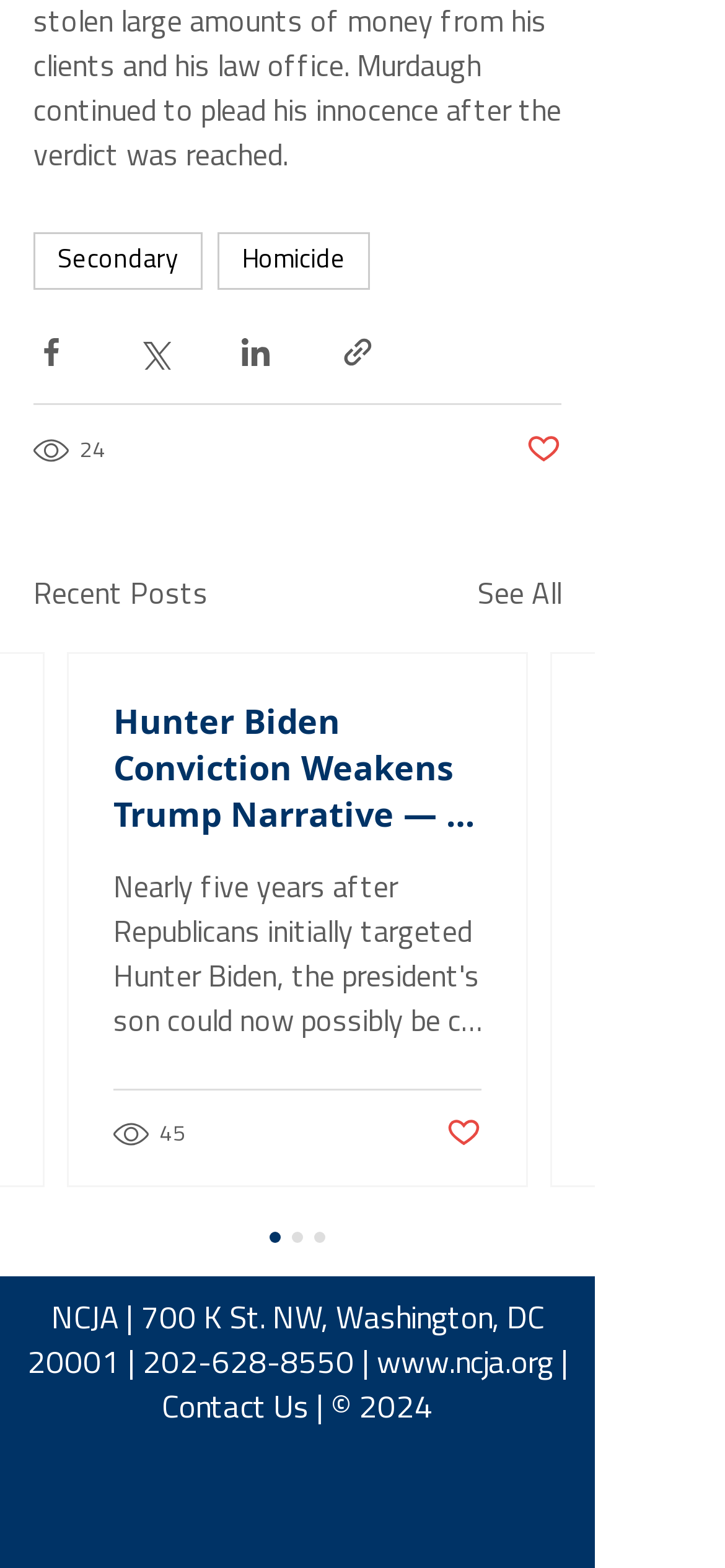Please identify the bounding box coordinates of the clickable region that I should interact with to perform the following instruction: "Visit LinkedIn page". The coordinates should be expressed as four float numbers between 0 and 1, i.e., [left, top, right, bottom].

[0.236, 0.942, 0.336, 0.988]